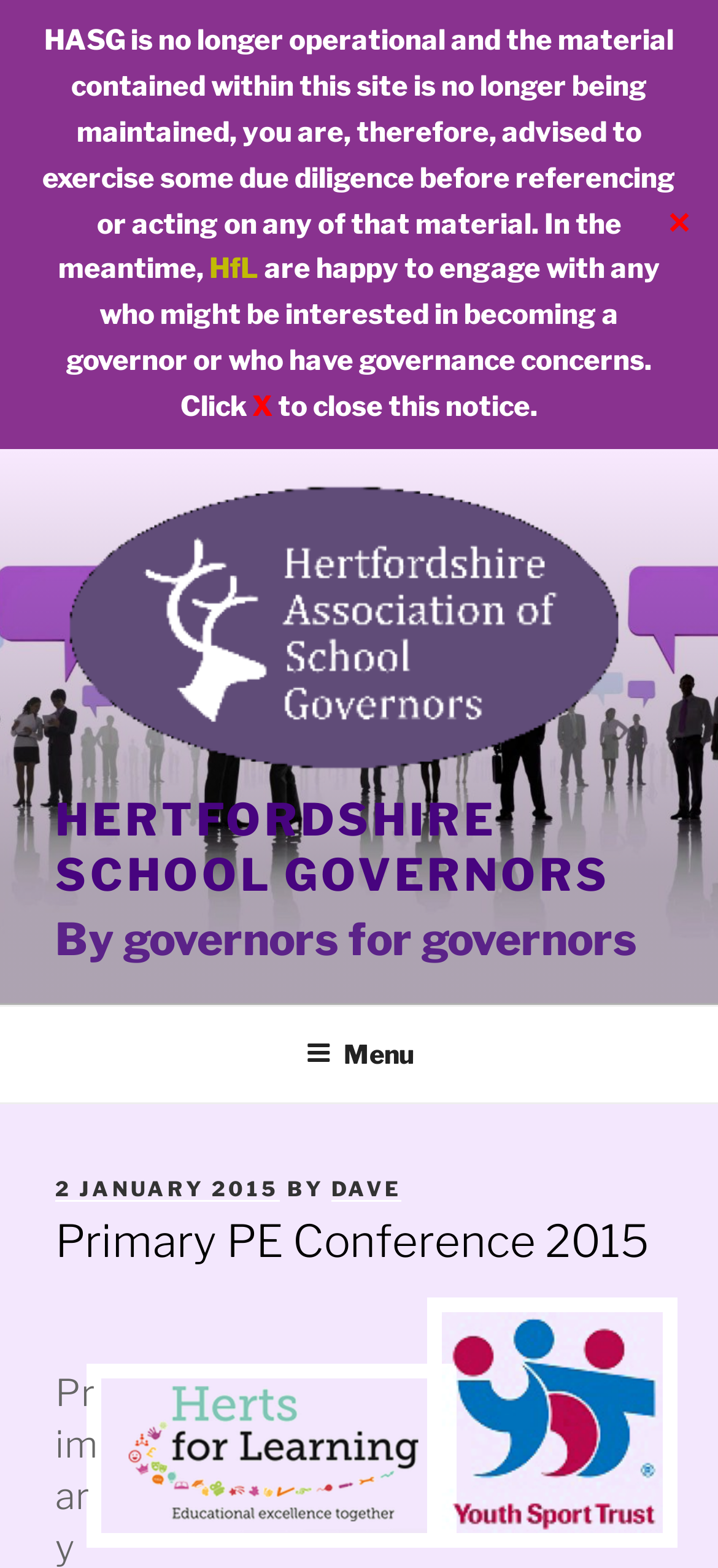What is the date of the post?
Based on the visual, give a brief answer using one word or a short phrase.

2 January 2015